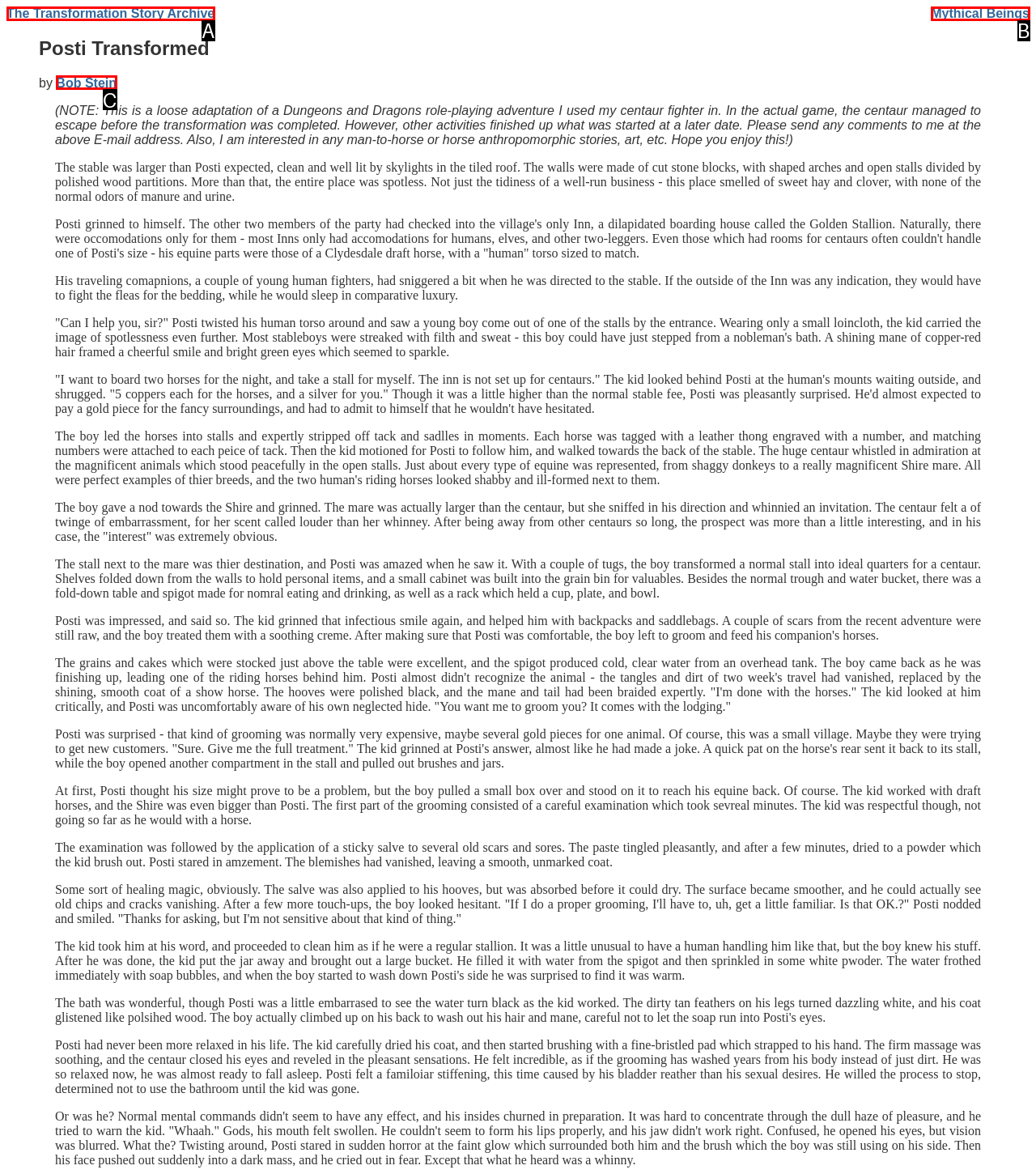Select the option that fits this description: Bob Stein
Answer with the corresponding letter directly.

C